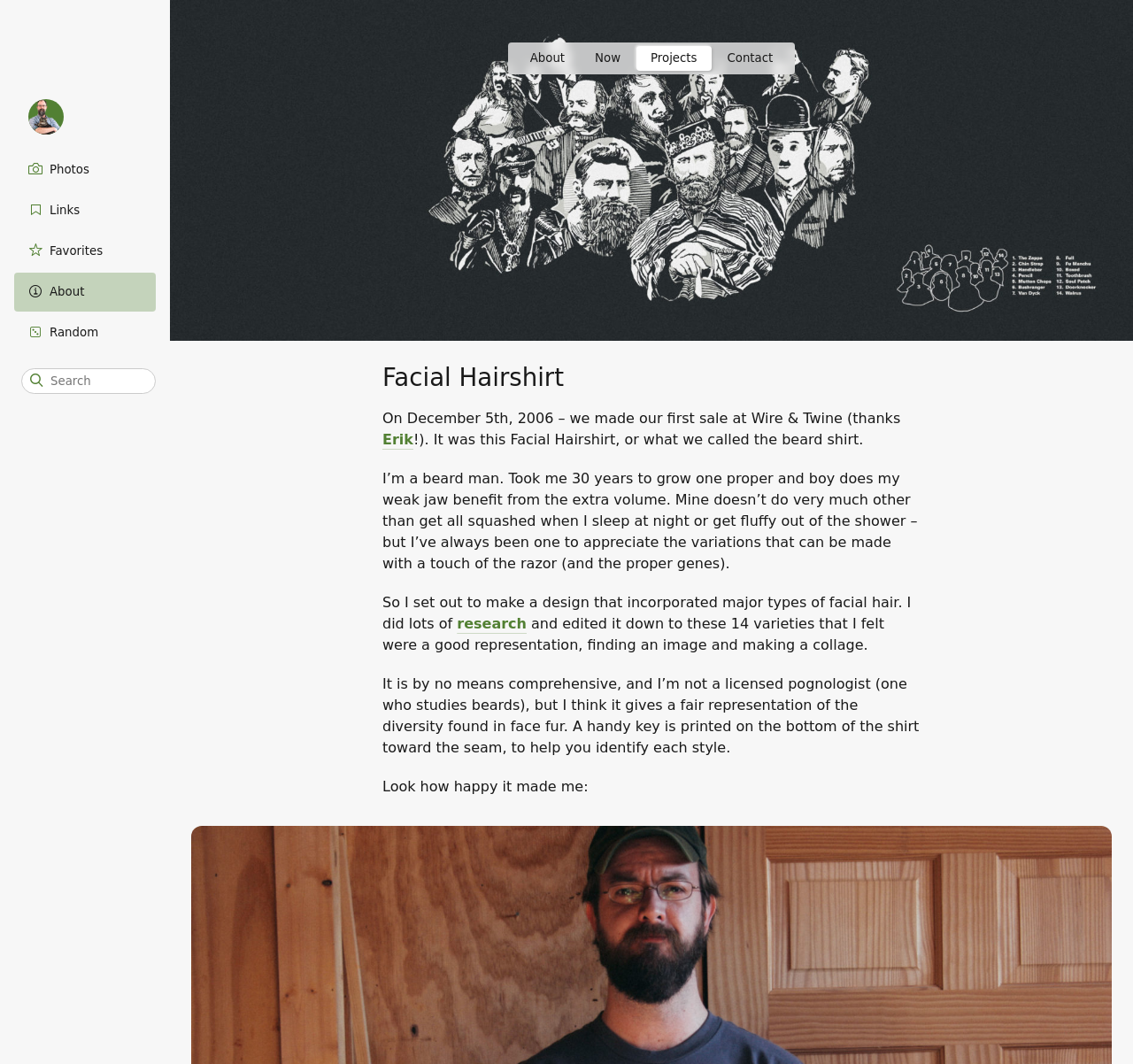What is the purpose of the key printed on the bottom of the shirt?
Please look at the screenshot and answer in one word or a short phrase.

To help identify each style